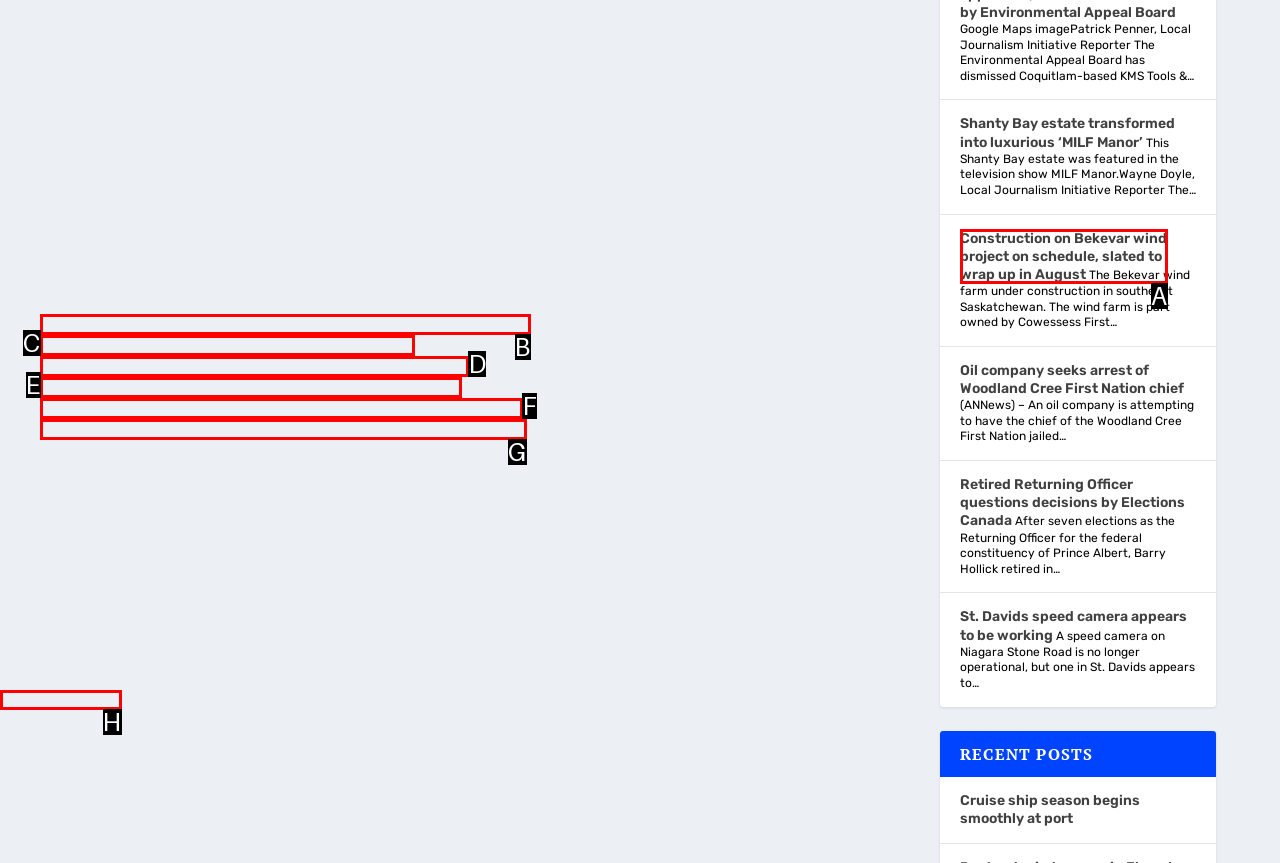Tell me the letter of the UI element to click in order to accomplish the following task: Learn about Construction on Bekevar wind project
Answer with the letter of the chosen option from the given choices directly.

A